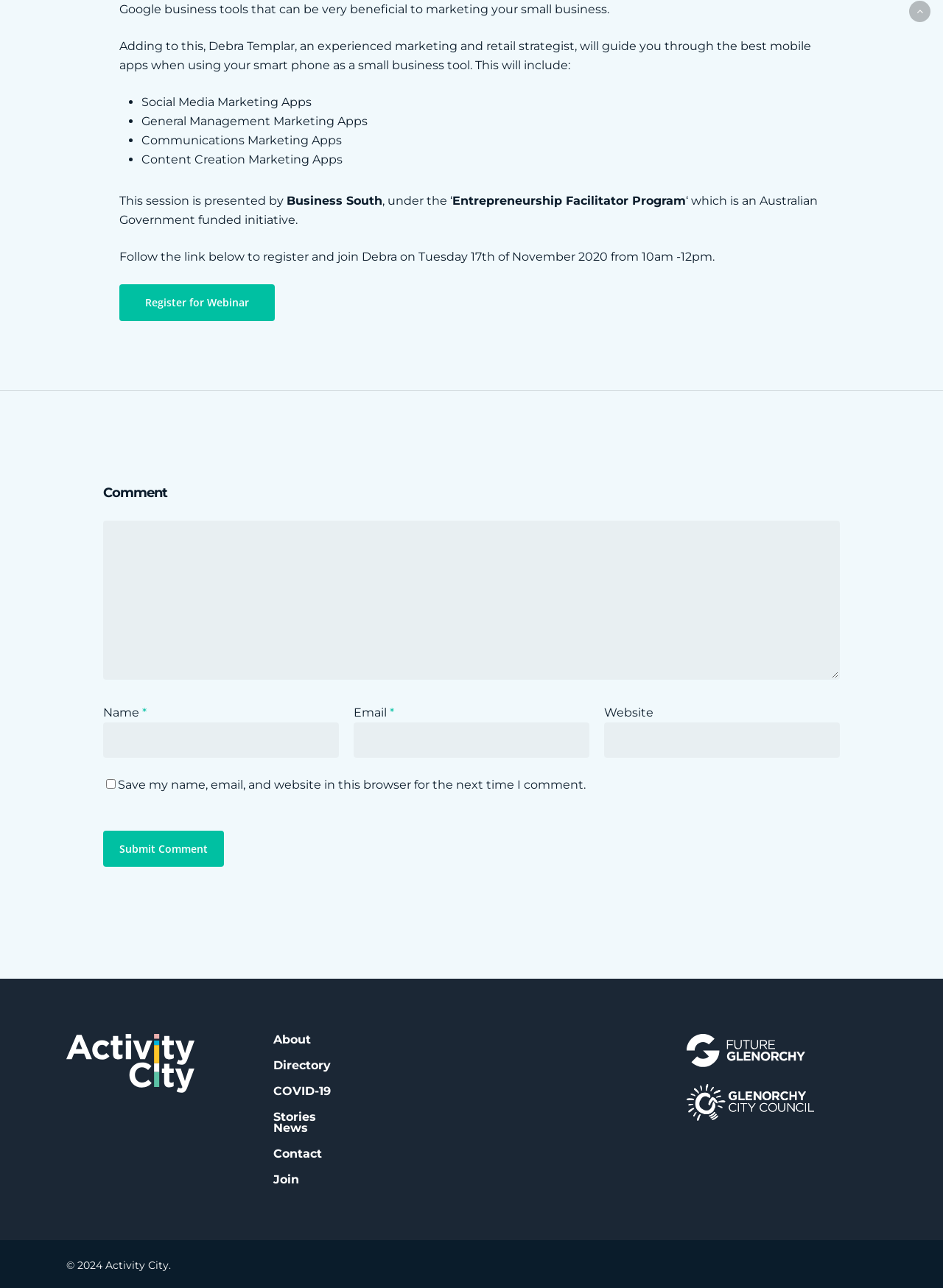Specify the bounding box coordinates of the area that needs to be clicked to achieve the following instruction: "Click Contact".

[0.289, 0.89, 0.341, 0.901]